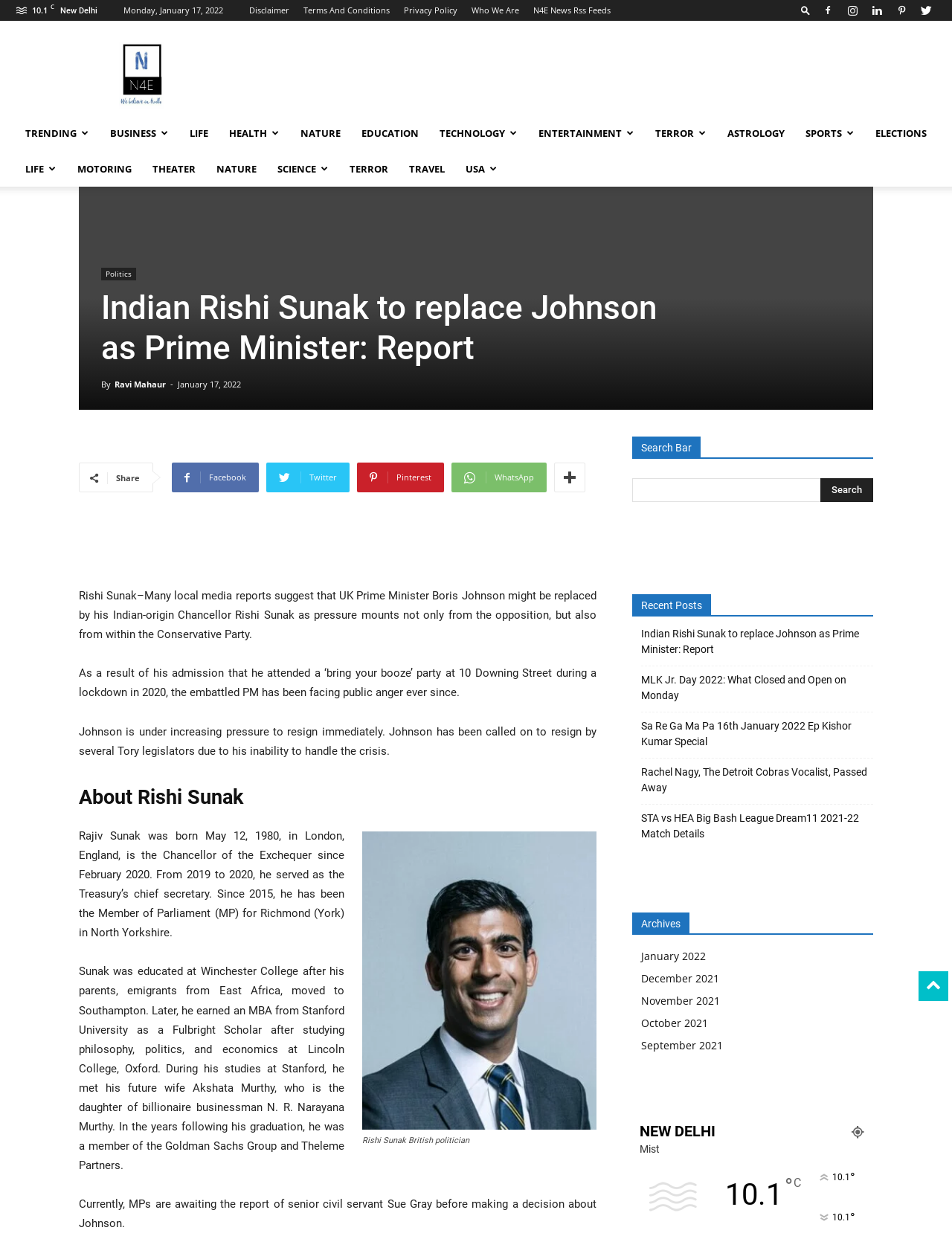Find the bounding box coordinates of the element I should click to carry out the following instruction: "Search for something".

[0.664, 0.387, 0.905, 0.406]